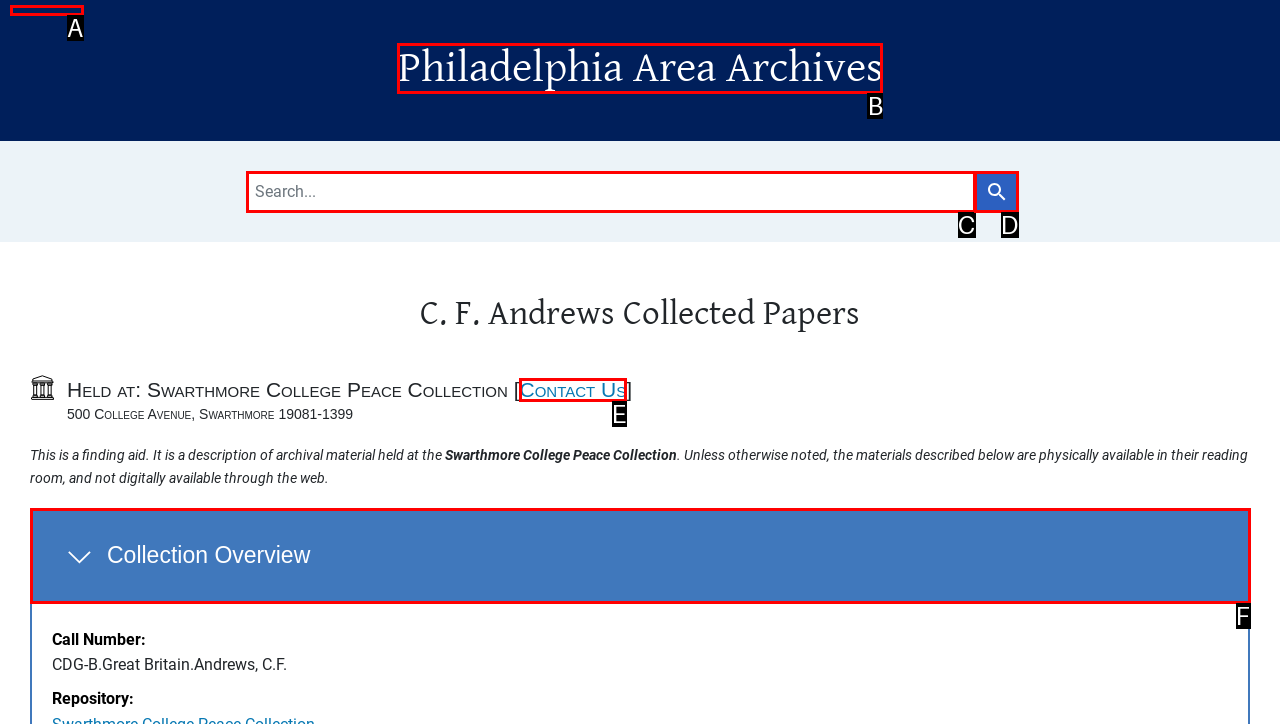Find the HTML element that matches the description: Contact Us. Answer using the letter of the best match from the available choices.

E